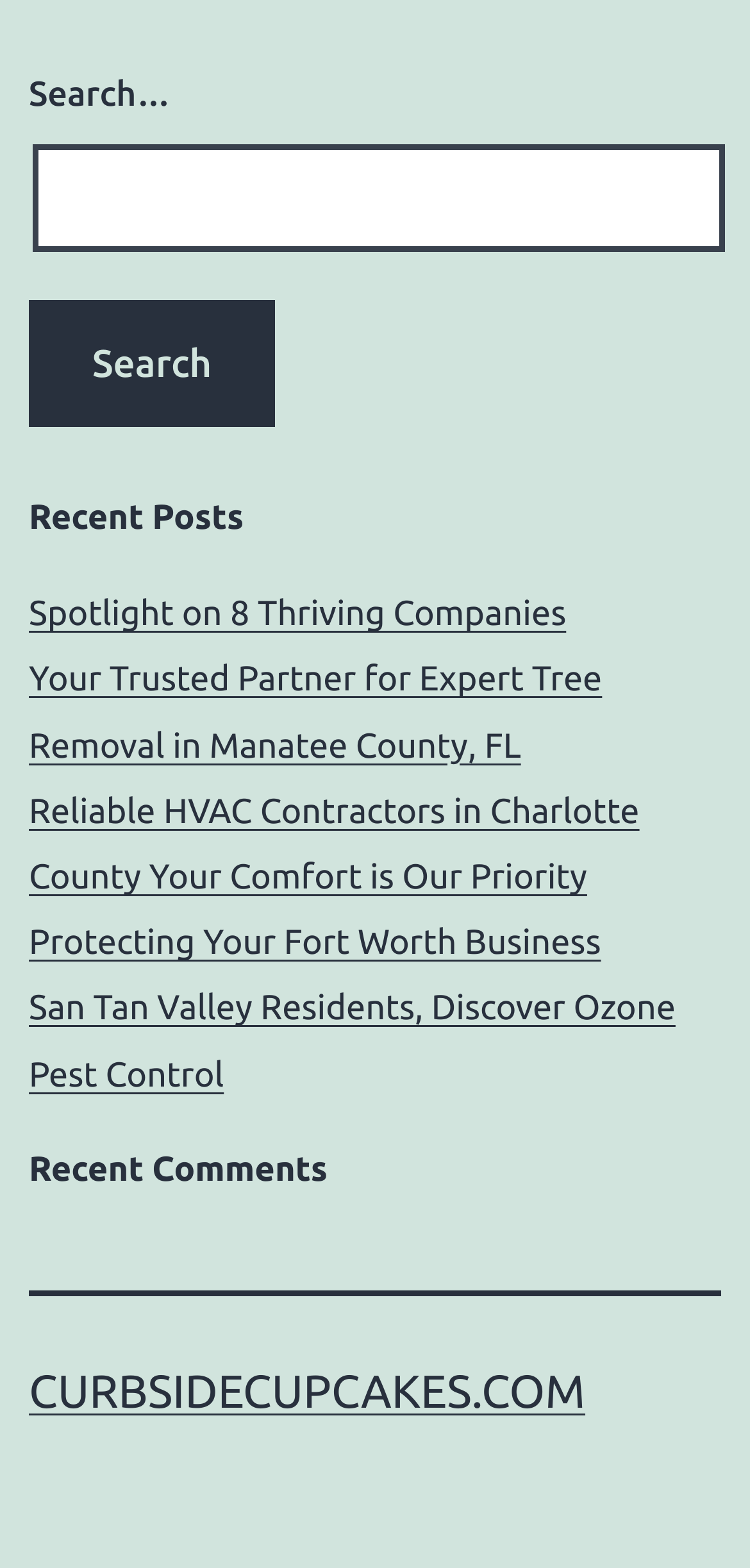Carefully examine the image and provide an in-depth answer to the question: What is the main function of the top-right section?

The top-right section contains a search box and a search button, indicating that its main function is to allow users to search for specific content on the website.